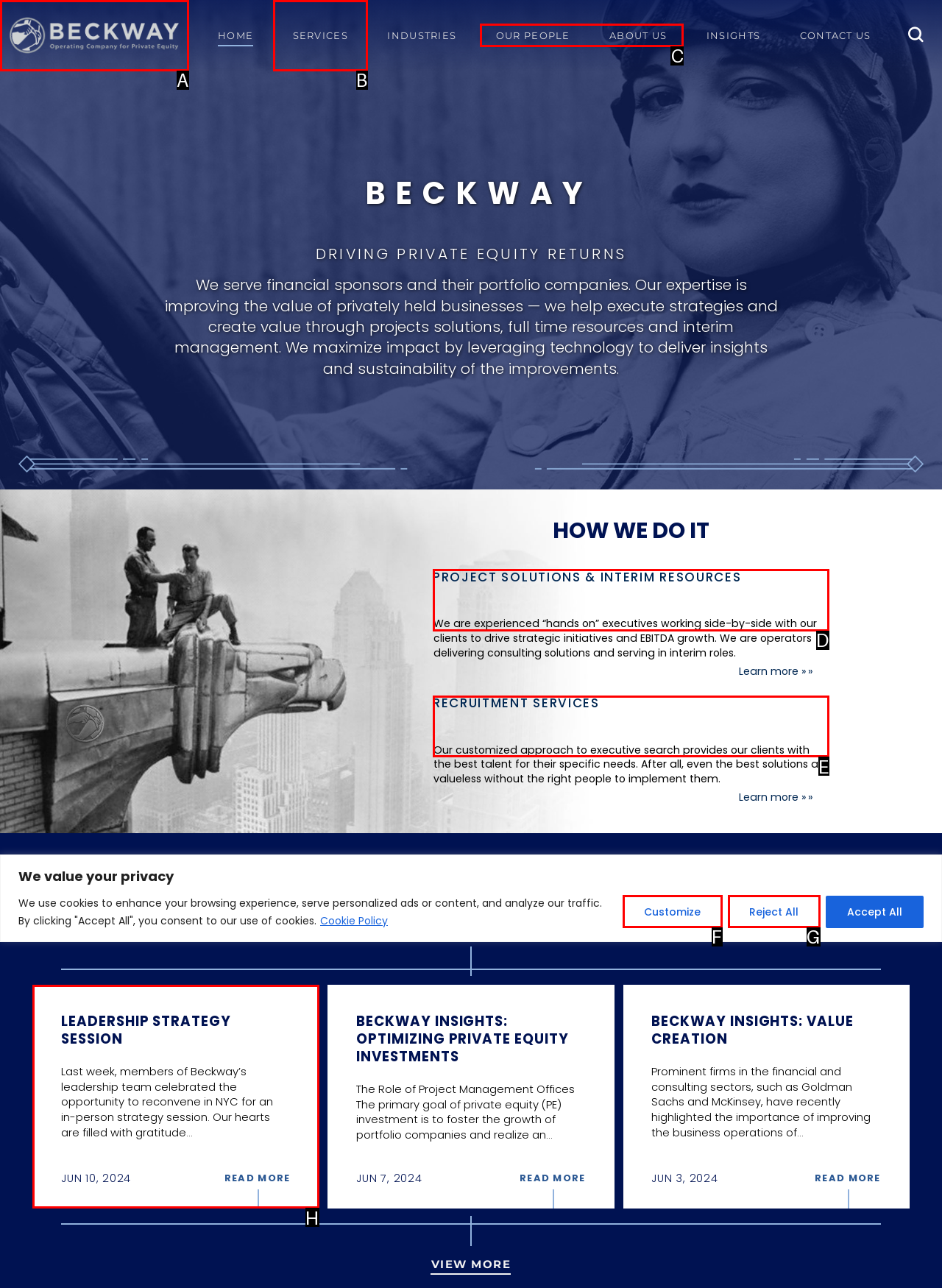Choose the UI element you need to click to carry out the task: Click the SERVICES link.
Respond with the corresponding option's letter.

B